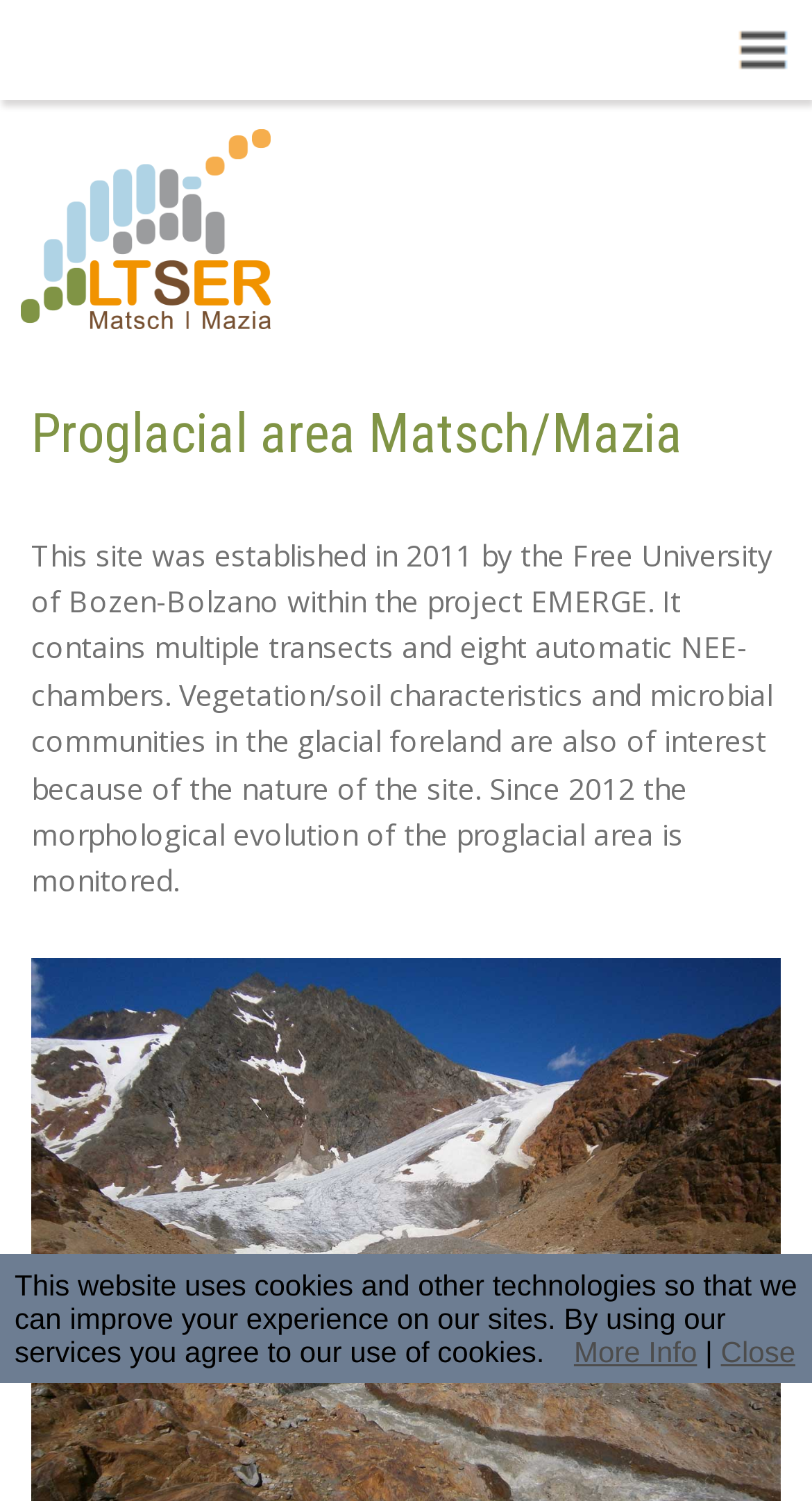Provide a thorough description of this webpage.

The webpage is about the Proglacial area, specifically the Matsch/Mazia site, which is part of the LTER EURAC project. At the top of the page, there are two "Open menu" buttons, one on the left and one on the right. Below these buttons, there is a link on the left side of the page. 

The main content of the page starts with a heading that reads "Proglacial area Matsch/Mazia". Below this heading, there is a paragraph of text that describes the site, including its establishment in 2011, its features, and the research interests of the site. 

At the bottom of the page, there is a notice about the website's use of cookies, which spans almost the entire width of the page. To the right of this notice, there are two links, "More Info" and "Close", separated by a vertical bar.